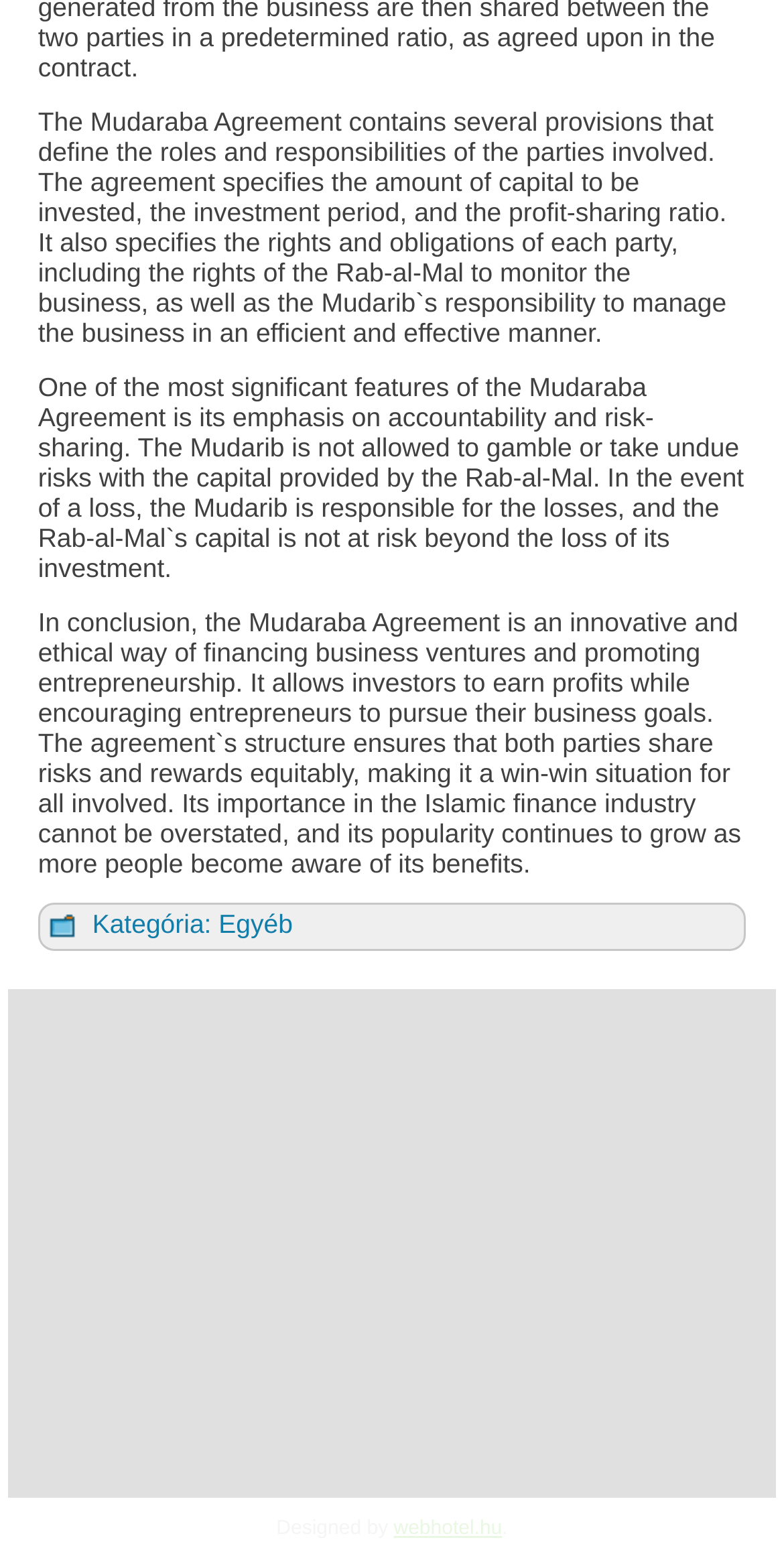Provide a brief response to the question below using a single word or phrase: 
What is the main feature of the Mudaraba Agreement?

accountability and risk-sharing